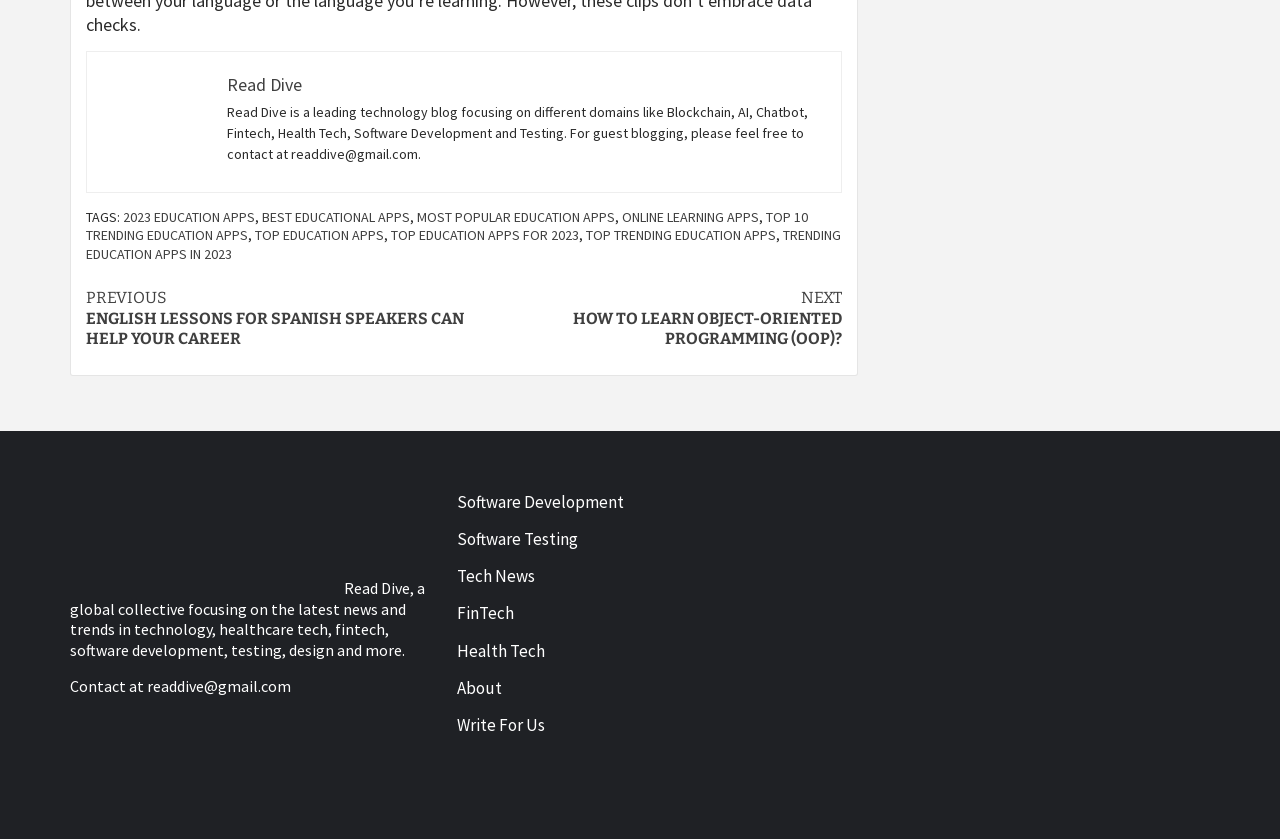Provide the bounding box coordinates for the UI element that is described as: "online learning apps".

[0.486, 0.248, 0.593, 0.27]